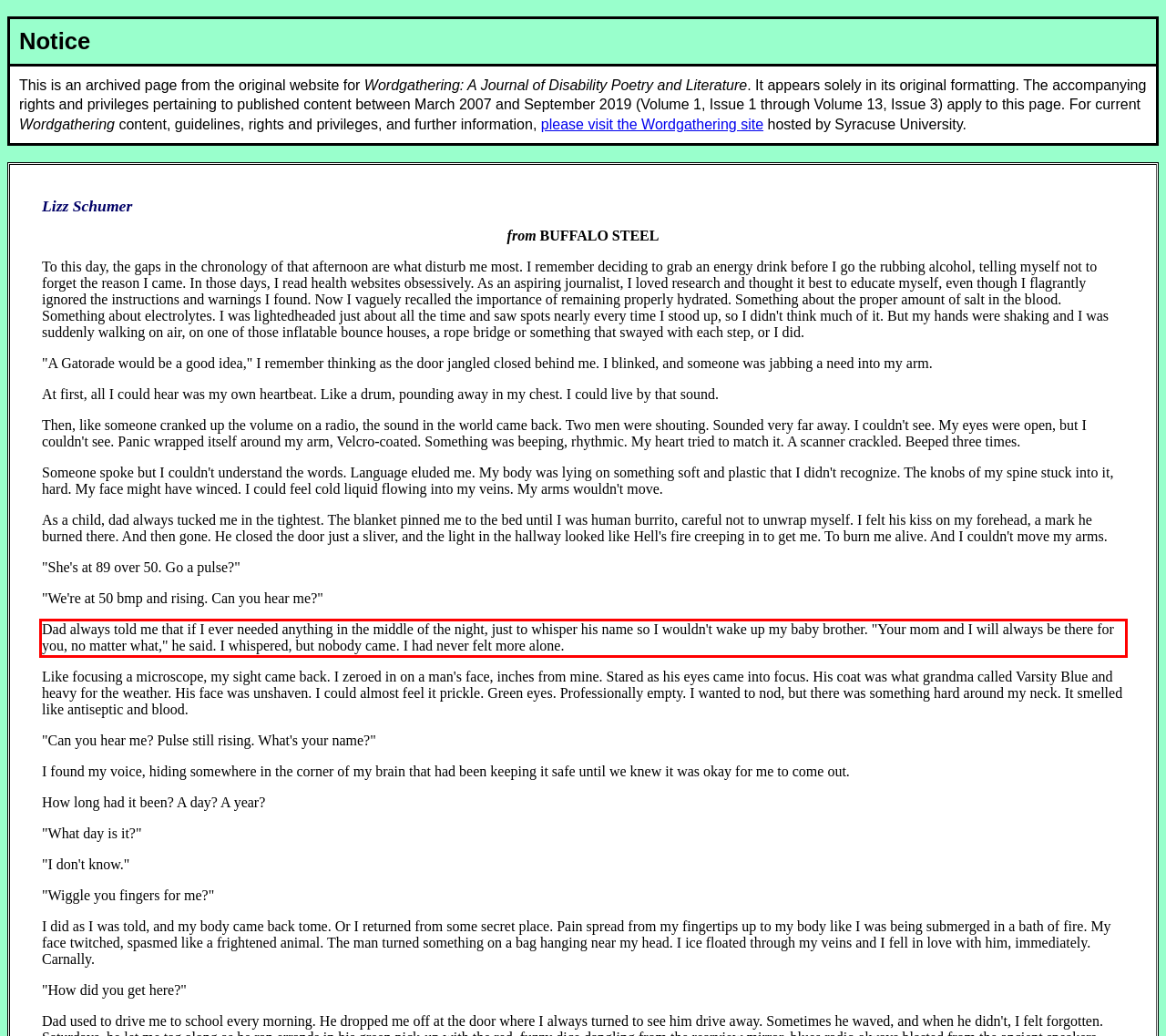Given a screenshot of a webpage with a red bounding box, extract the text content from the UI element inside the red bounding box.

Dad always told me that if I ever needed anything in the middle of the night, just to whisper his name so I wouldn't wake up my baby brother. "Your mom and I will always be there for you, no matter what," he said. I whispered, but nobody came. I had never felt more alone.